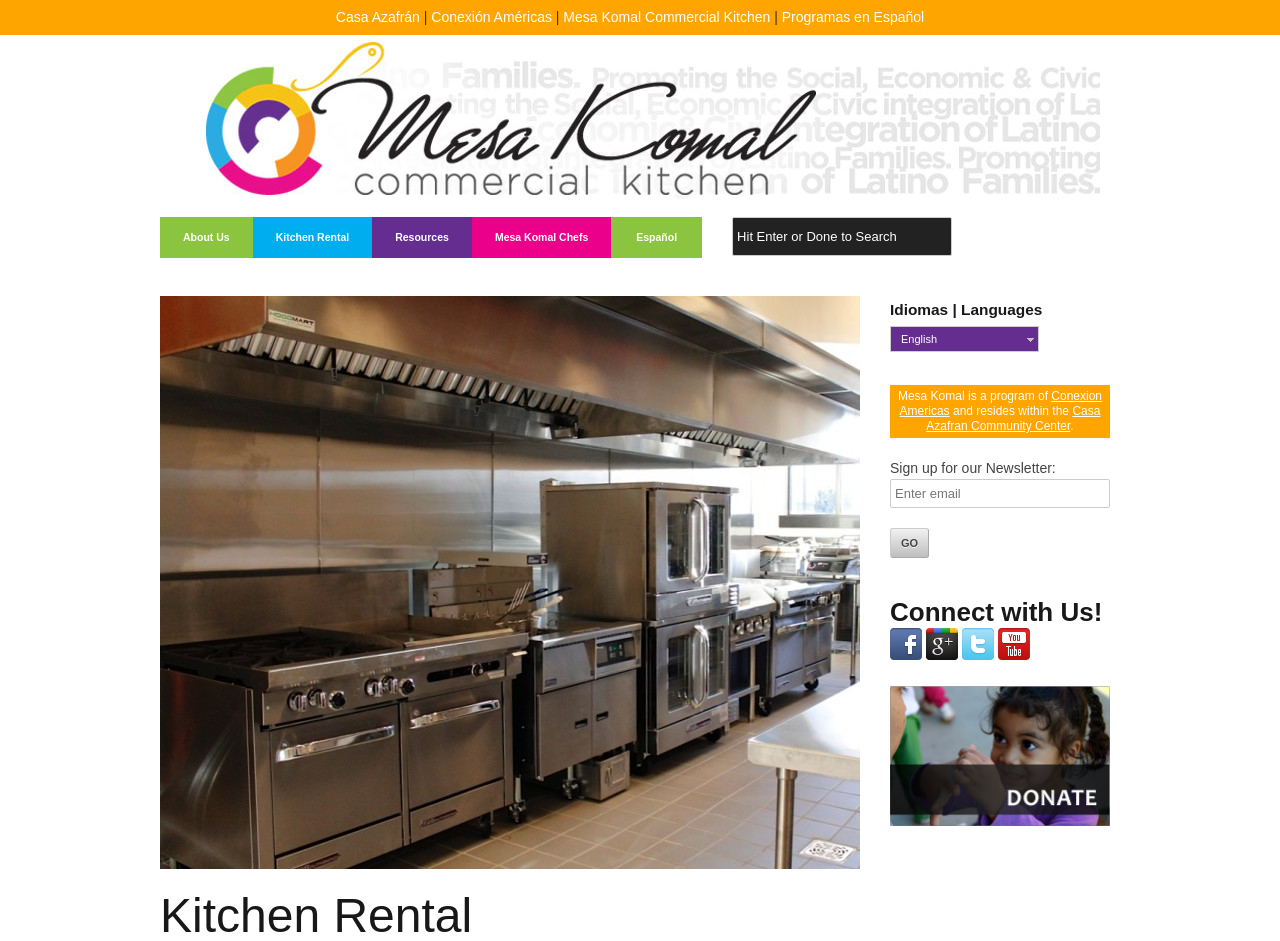Find the bounding box coordinates for the area you need to click to carry out the instruction: "Enter email address in the newsletter sign-up box". The coordinates should be four float numbers between 0 and 1, indicated as [left, top, right, bottom].

[0.695, 0.509, 0.867, 0.54]